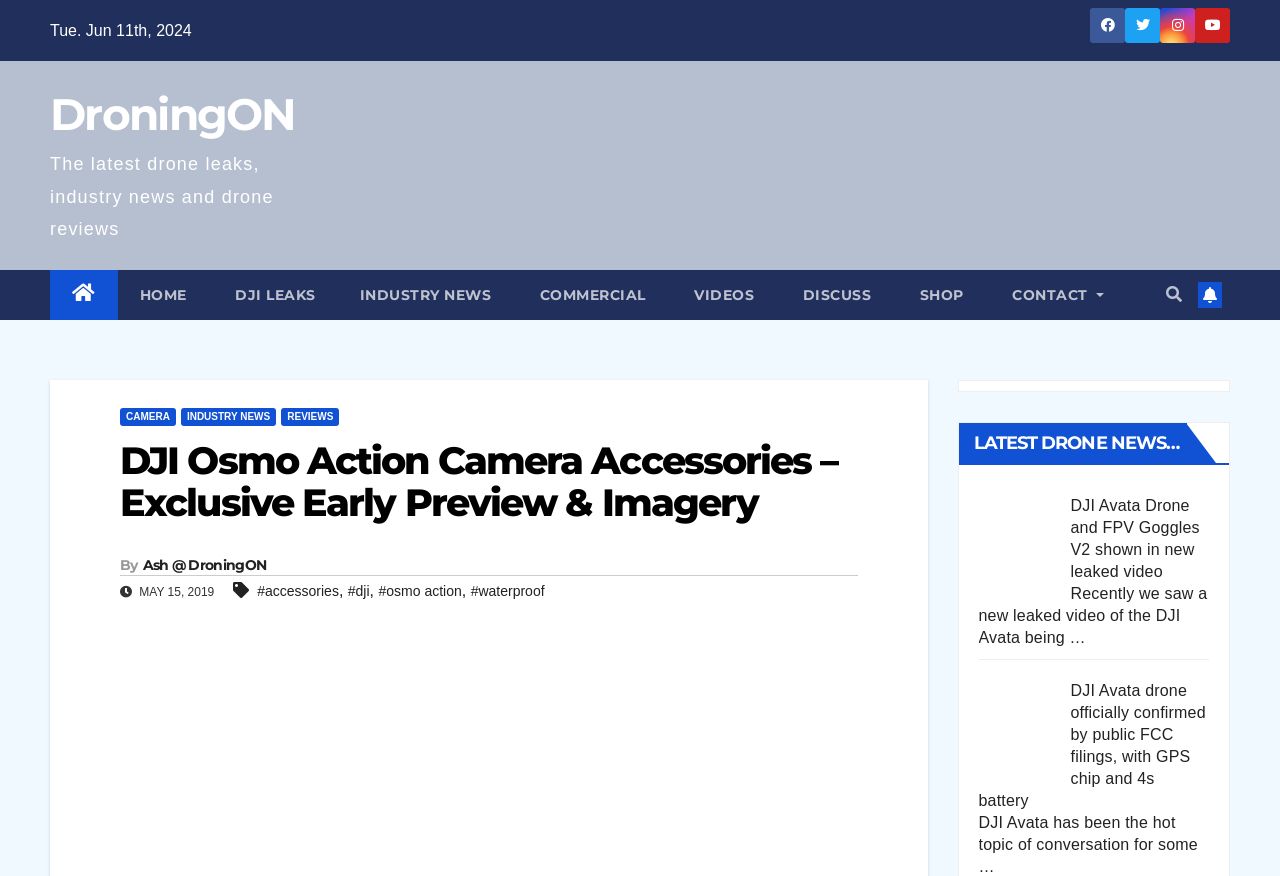Show the bounding box coordinates for the element that needs to be clicked to execute the following instruction: "Read the article about DJI Osmo Action Camera Accessories". Provide the coordinates in the form of four float numbers between 0 and 1, i.e., [left, top, right, bottom].

[0.094, 0.503, 0.67, 0.598]